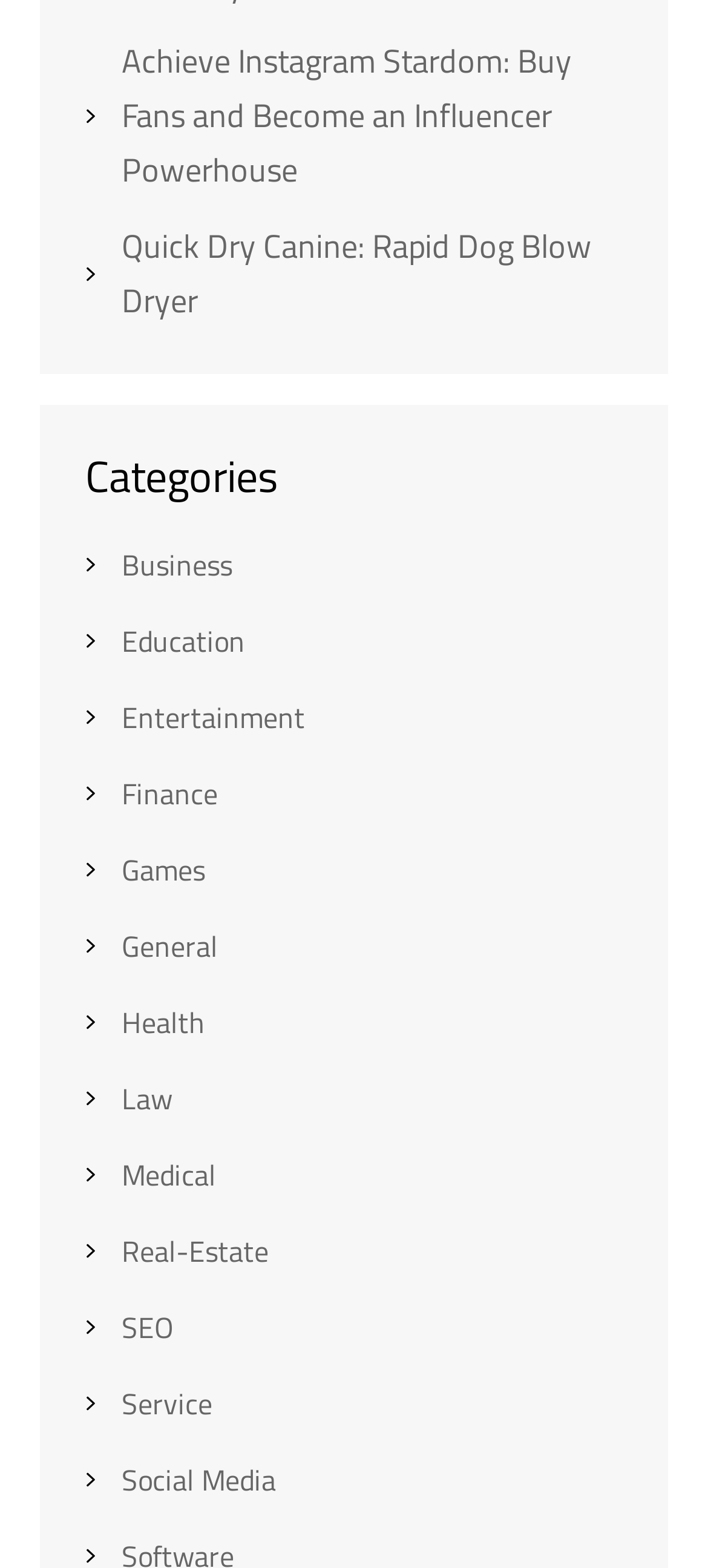Identify the bounding box coordinates of the area that should be clicked in order to complete the given instruction: "Click on the 'Business' category". The bounding box coordinates should be four float numbers between 0 and 1, i.e., [left, top, right, bottom].

[0.172, 0.346, 0.328, 0.374]